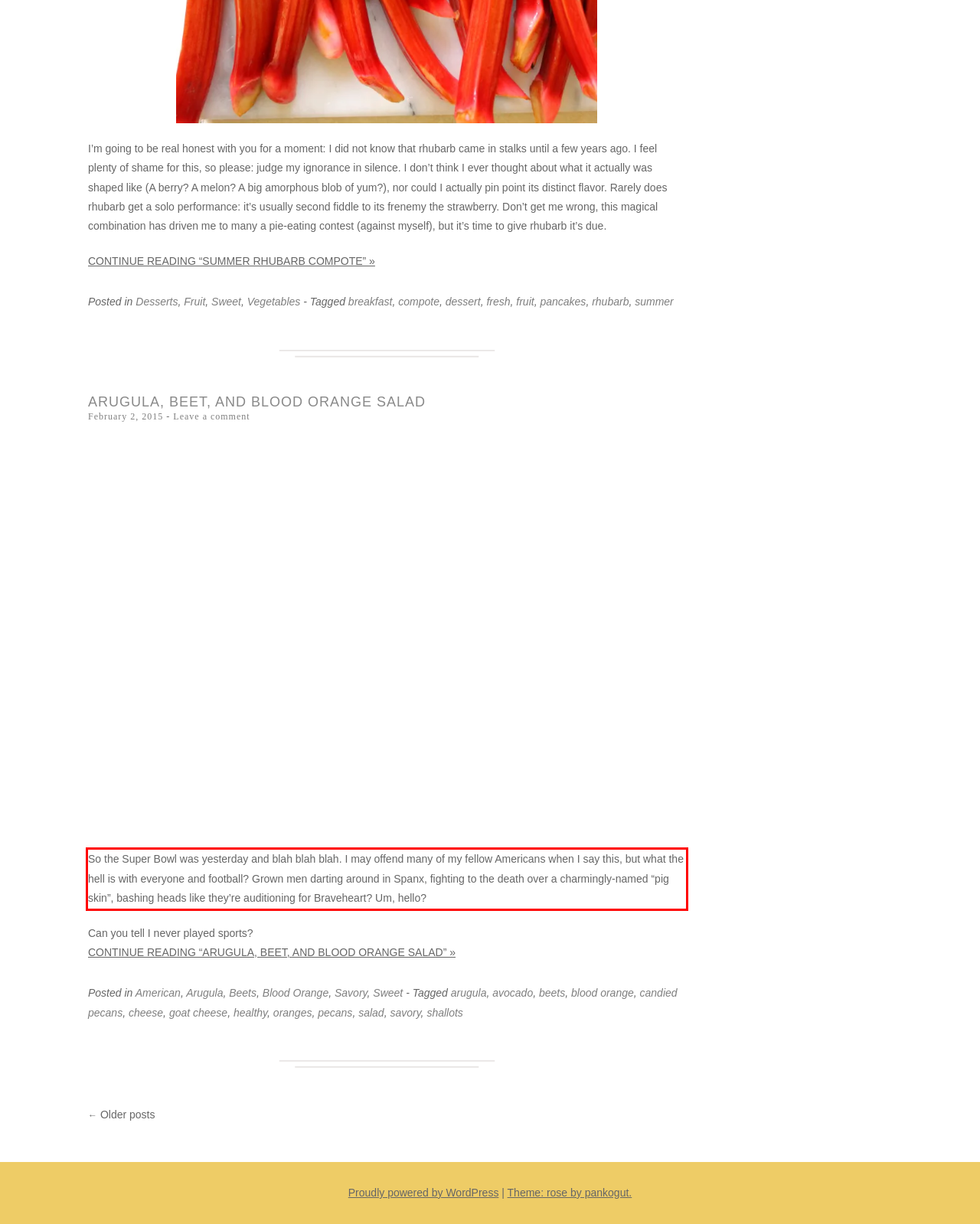Using OCR, extract the text content found within the red bounding box in the given webpage screenshot.

So the Super Bowl was yesterday and blah blah blah. I may offend many of my fellow Americans when I say this, but what the hell is with everyone and football? Grown men darting around in Spanx, fighting to the death over a charmingly-named “pig skin”, bashing heads like they’re auditioning for Braveheart? Um, hello?